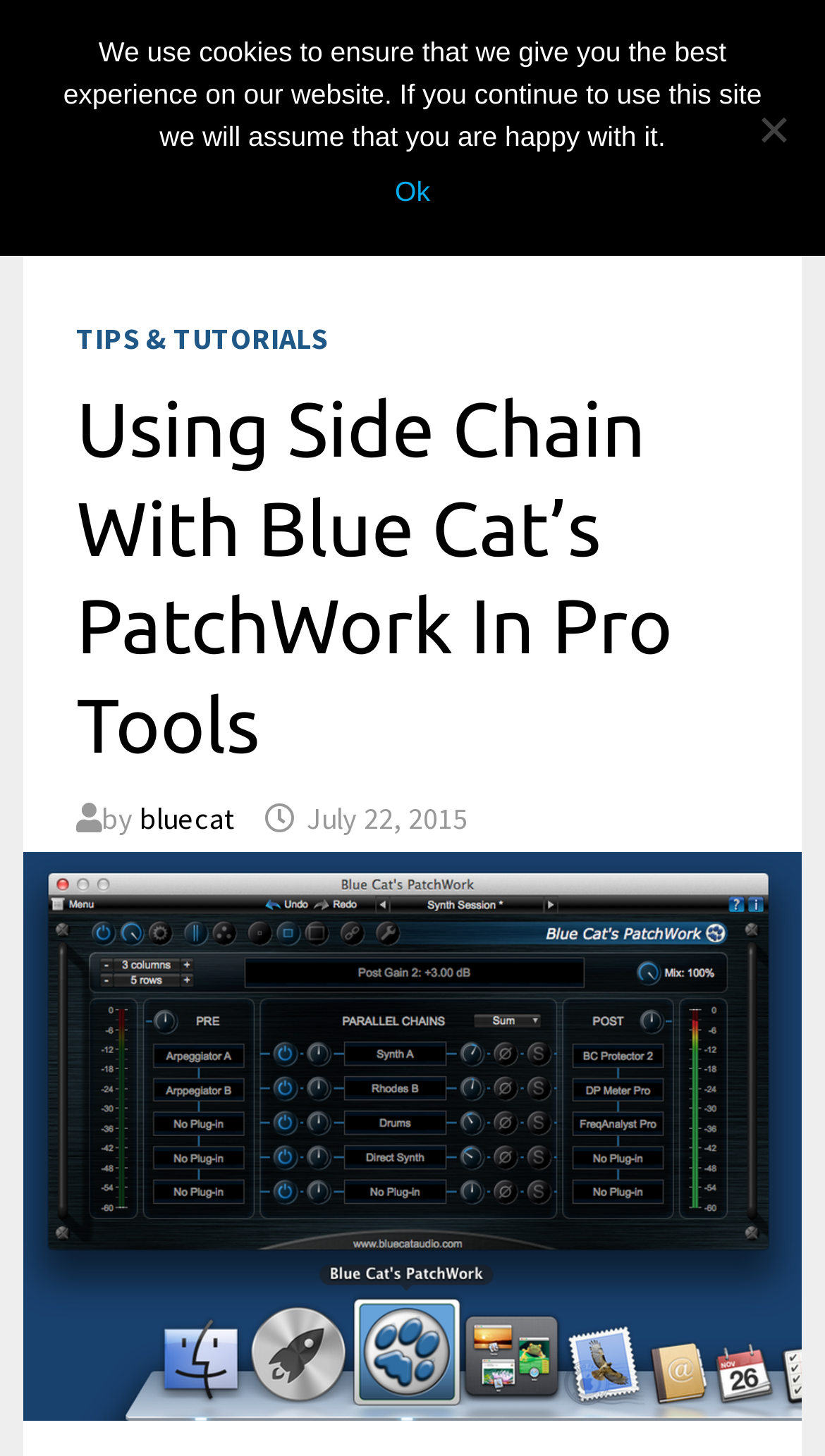Based on the element description "Tips & Tutorials", predict the bounding box coordinates of the UI element.

[0.093, 0.219, 0.398, 0.245]